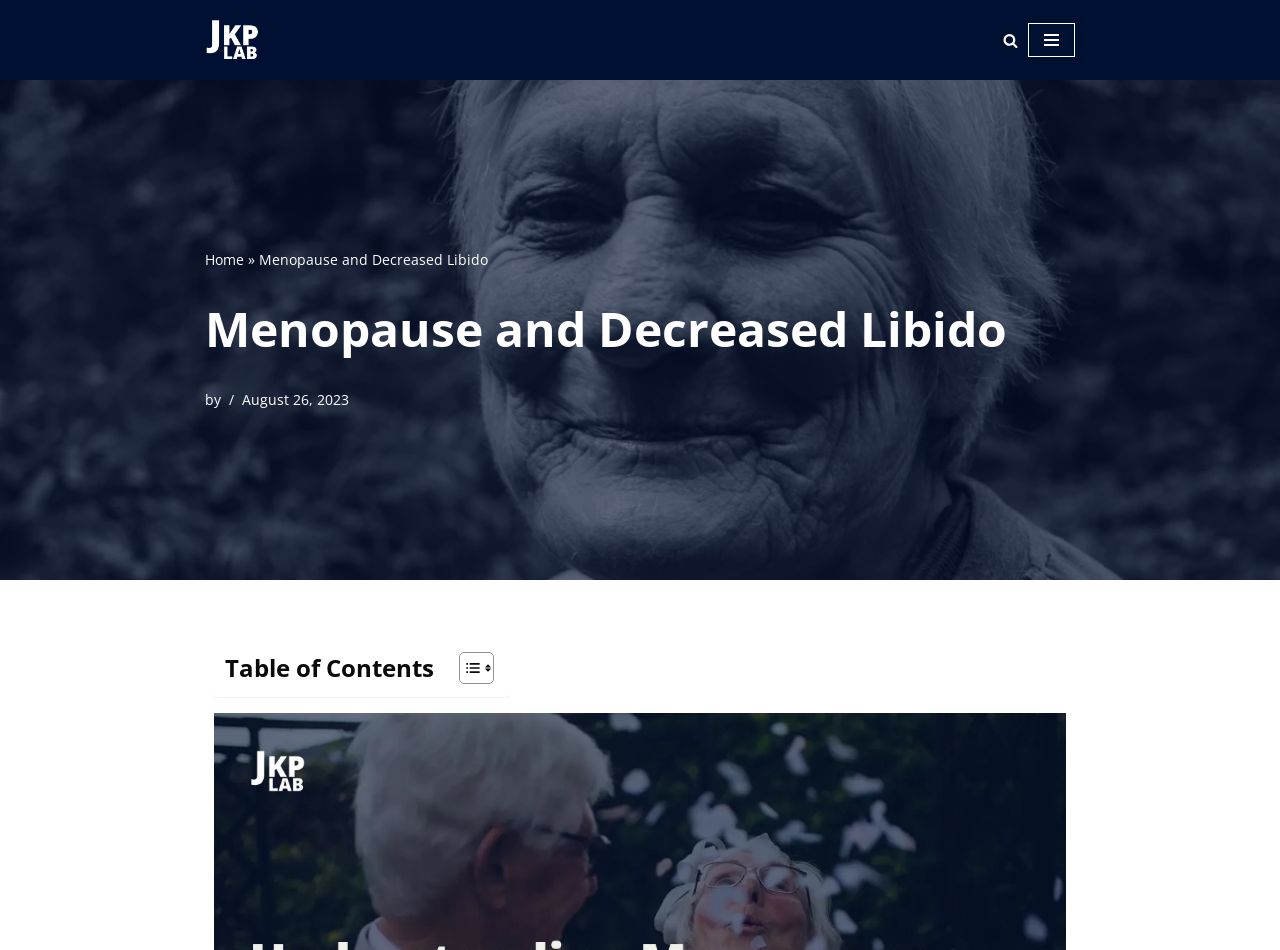What is the purpose of the 'Toggle Table of Content' button?
Based on the visual content, answer with a single word or a brief phrase.

To toggle the table of content